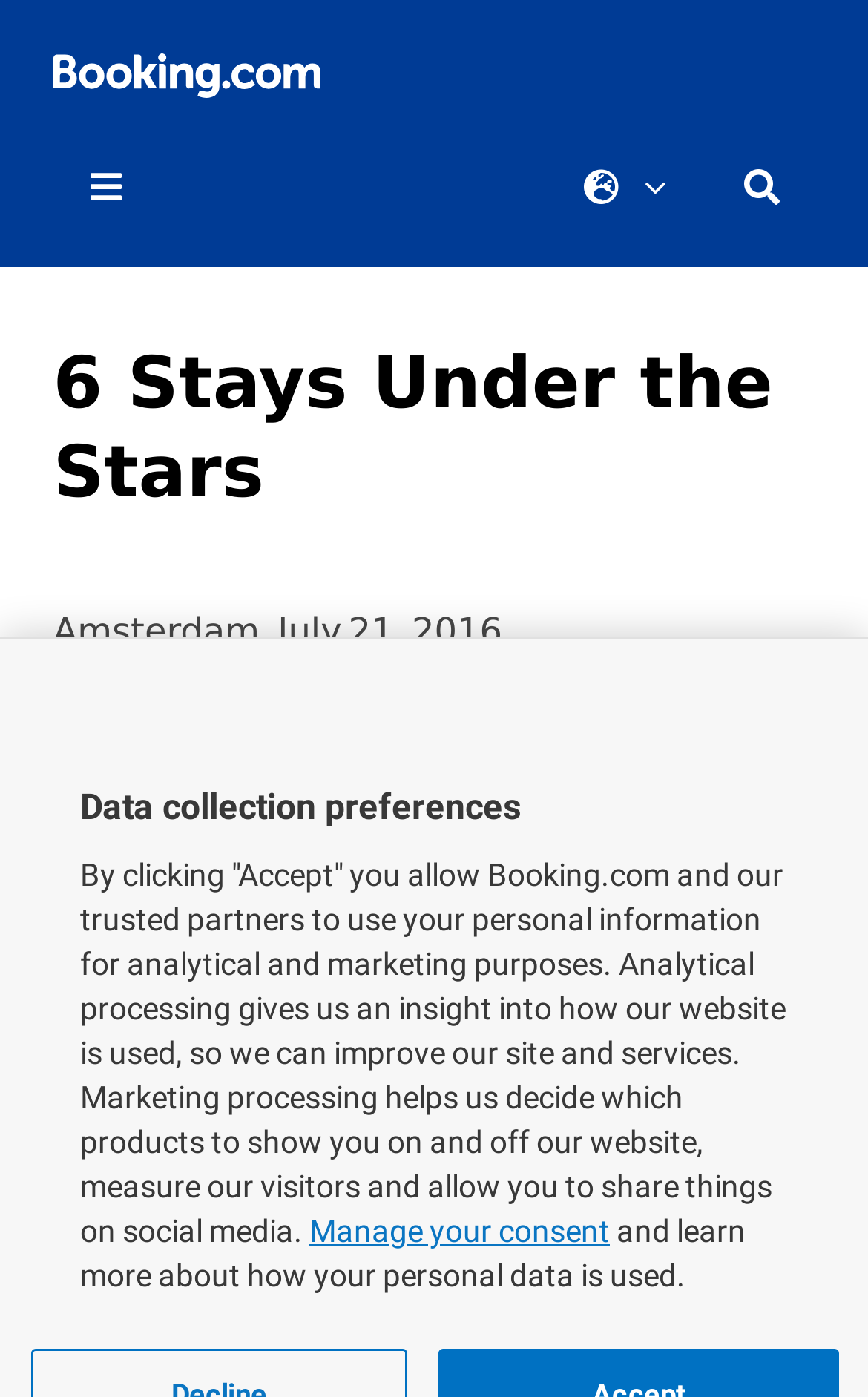Please respond in a single word or phrase: 
What is the theme of the webpage?

travel